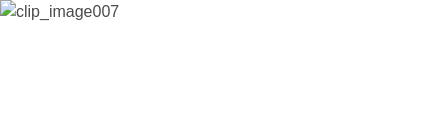Utilize the details in the image to give a detailed response to the question: What is the benefit of Reading Mode?

The benefit of Reading Mode is that it provides an easy reading experience by simplifying the layout and removing distractions, allowing users to focus on the content and read more efficiently.